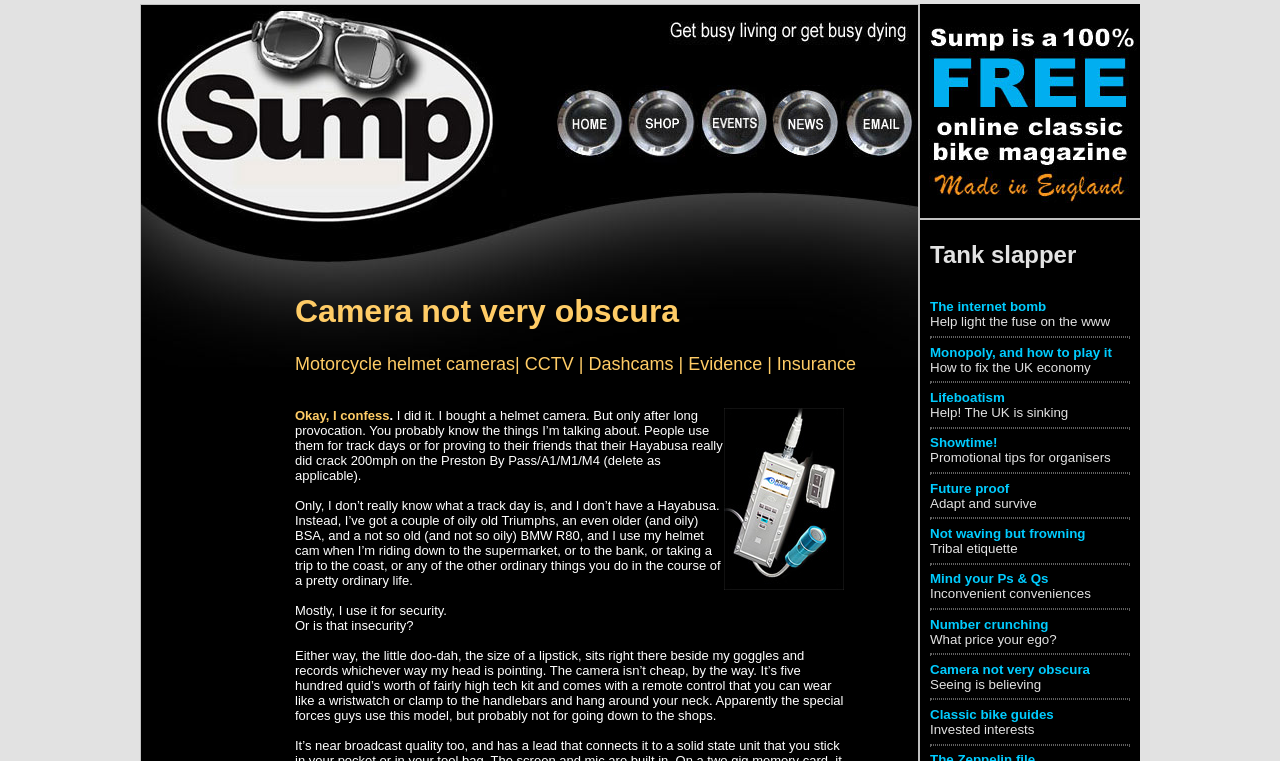Respond with a single word or short phrase to the following question: 
What is the author's purpose of using the helmet camera?

Security